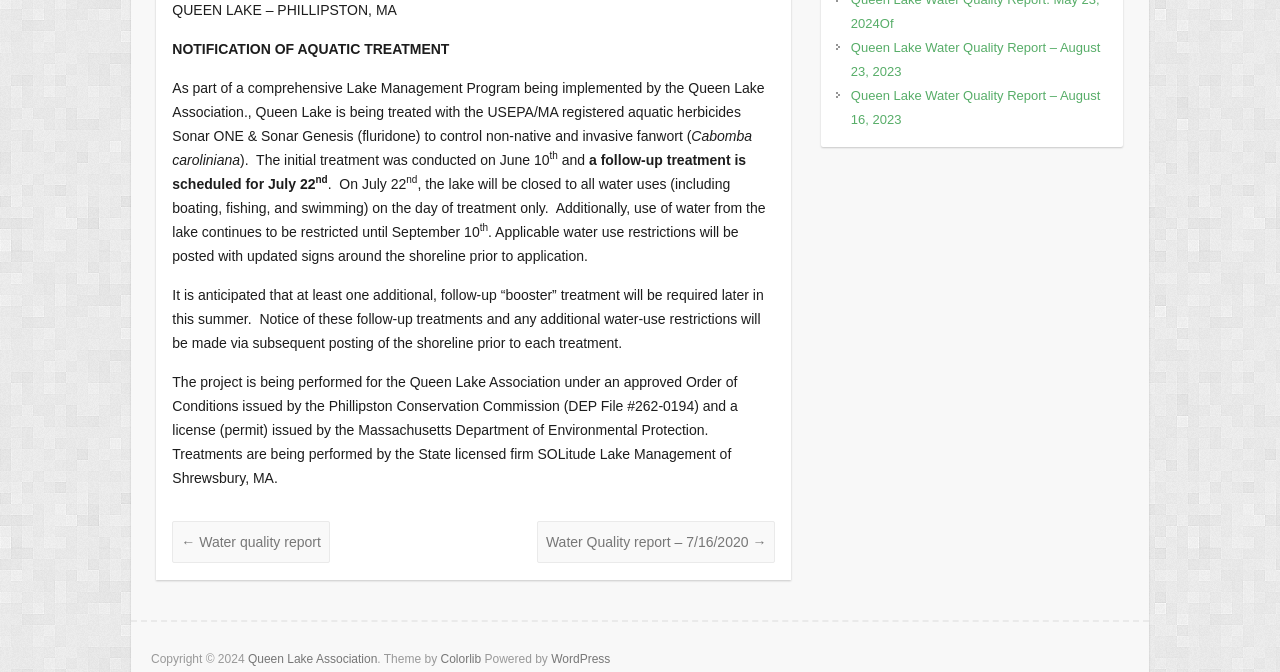Please provide the bounding box coordinates in the format (top-left x, top-left y, bottom-right x, bottom-right y). Remember, all values are floating point numbers between 0 and 1. What is the bounding box coordinate of the region described as: Queen Lake Association

[0.194, 0.971, 0.295, 0.991]